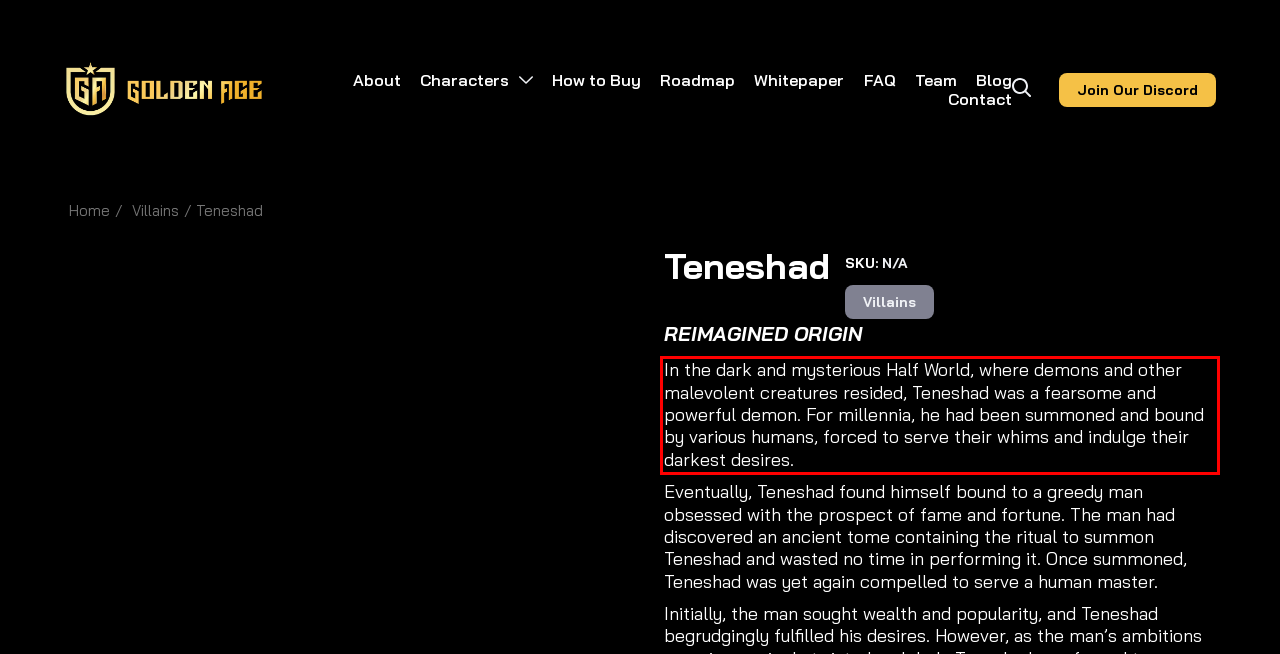You are presented with a webpage screenshot featuring a red bounding box. Perform OCR on the text inside the red bounding box and extract the content.

In the dark and mysterious Half World, where demons and other malevolent creatures resided, Teneshad was a fearsome and powerful demon. For millennia, he had been summoned and bound by various humans, forced to serve their whims and indulge their darkest desires.